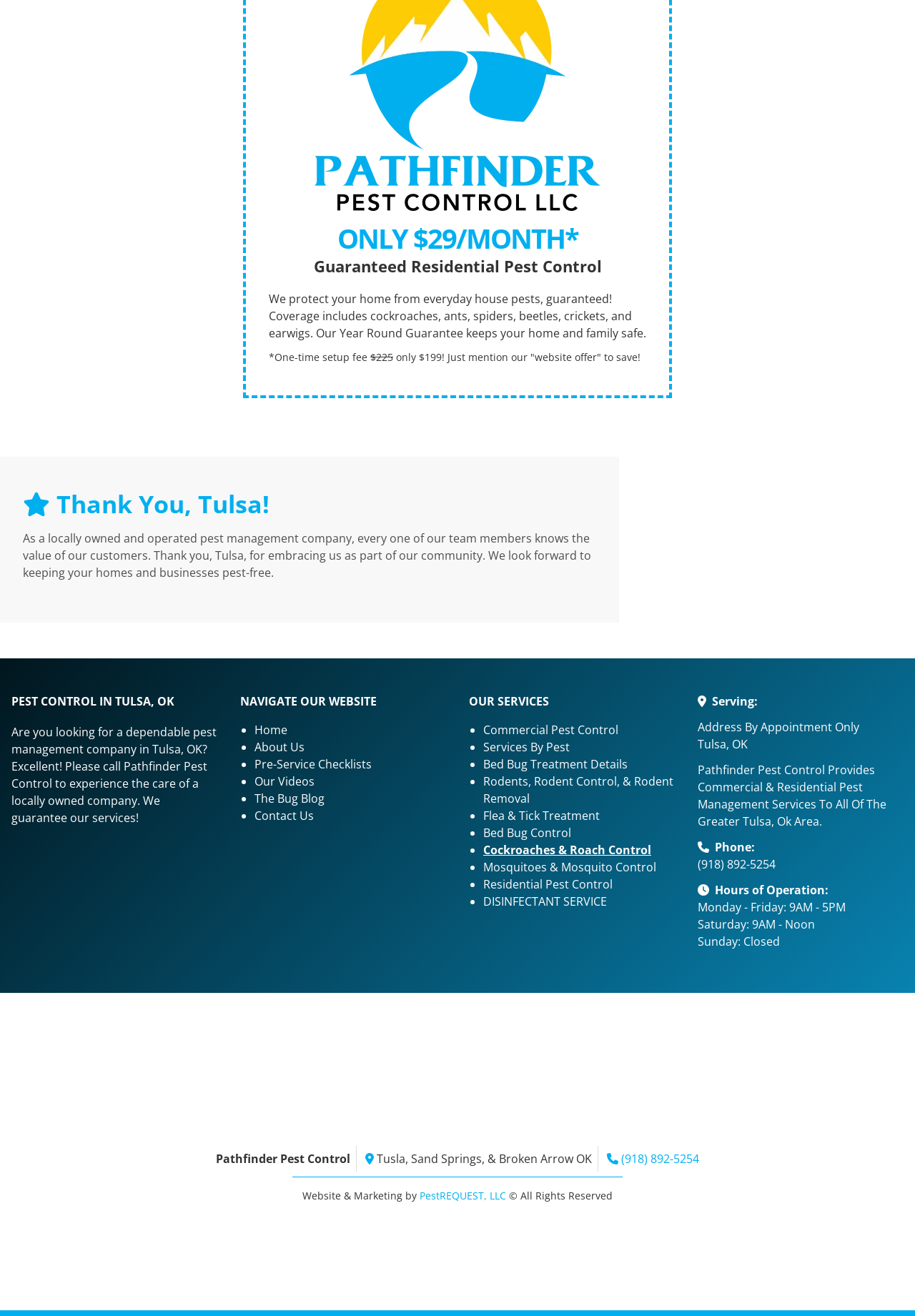Provide the bounding box coordinates for the area that should be clicked to complete the instruction: "Call the phone number".

[0.762, 0.651, 0.848, 0.663]